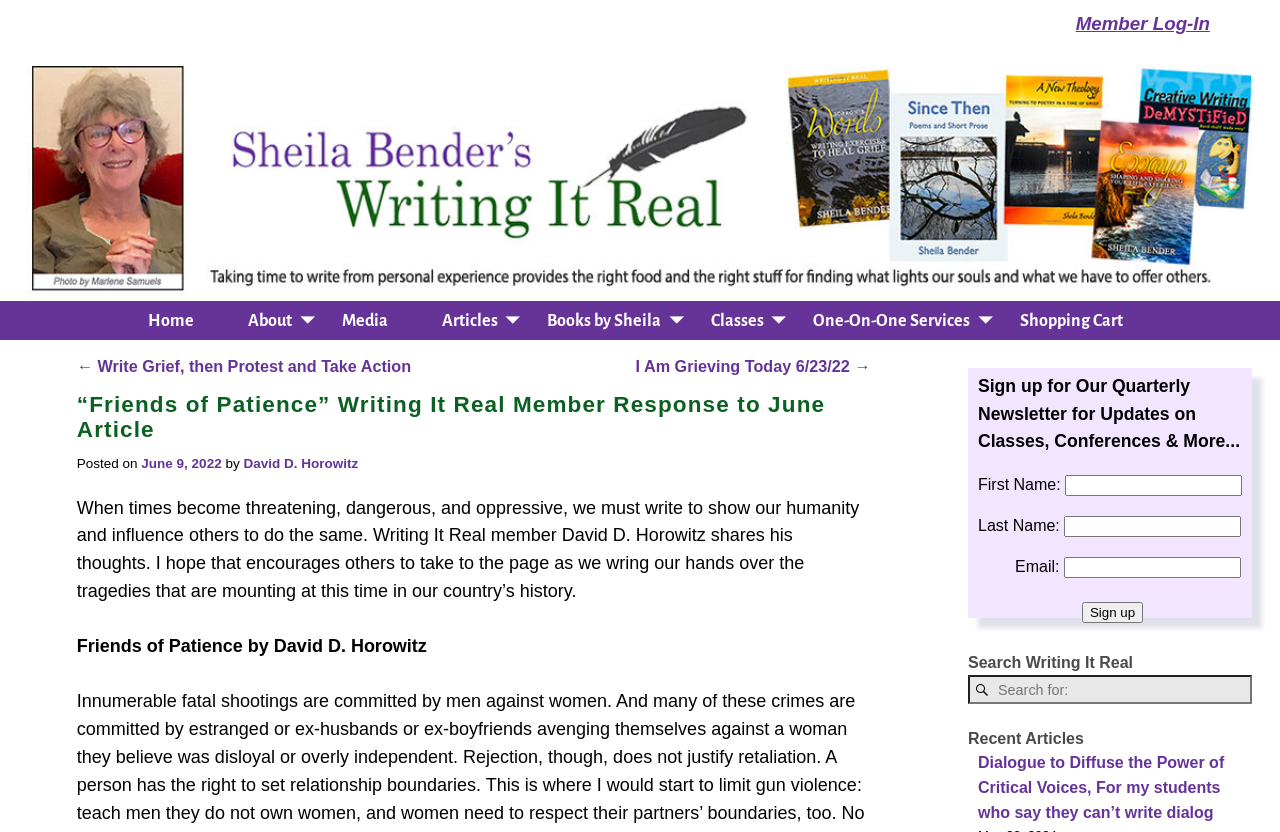Identify the bounding box coordinates of the clickable region to carry out the given instruction: "Read the recent article 'Dialogue to Diffuse the Power of Critical Voices'".

[0.764, 0.907, 0.956, 0.987]